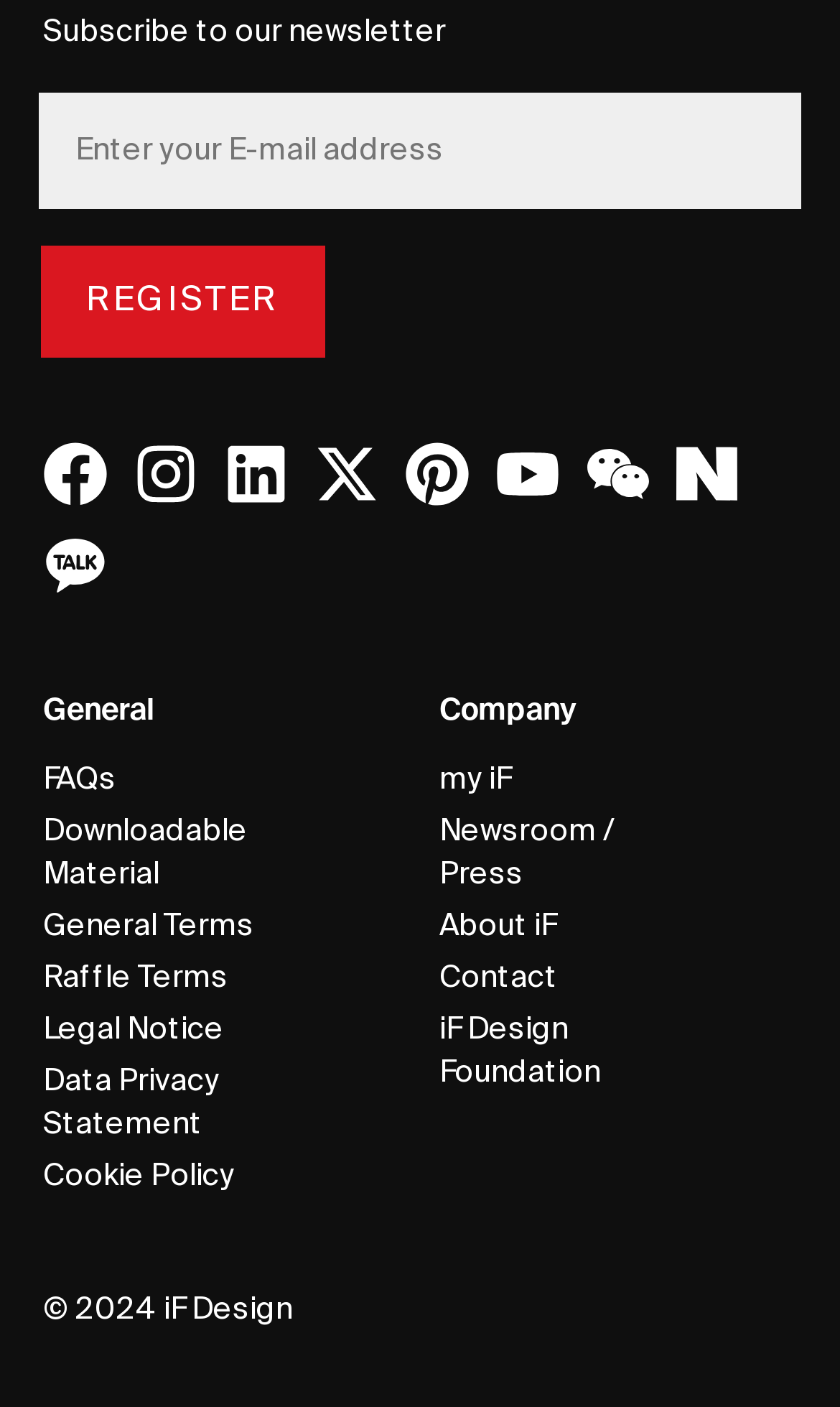Identify the bounding box coordinates of the clickable region required to complete the instruction: "Enter your email address". The coordinates should be given as four float numbers within the range of 0 and 1, i.e., [left, top, right, bottom].

[0.051, 0.069, 0.949, 0.146]